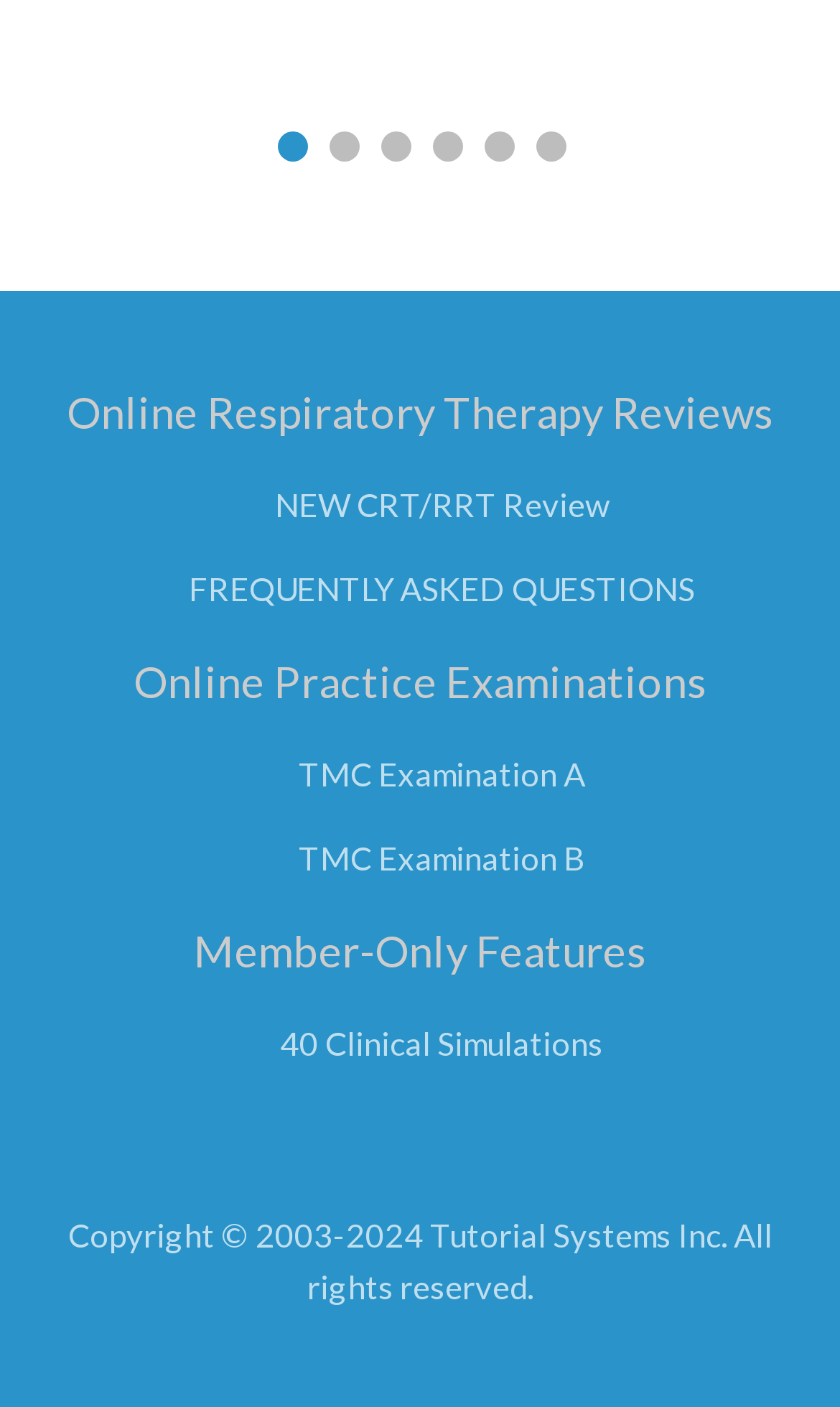Using the element description: "Online Respiratory Therapy Reviews", determine the bounding box coordinates. The coordinates should be in the format [left, top, right, bottom], with values between 0 and 1.

[0.079, 0.275, 0.921, 0.311]